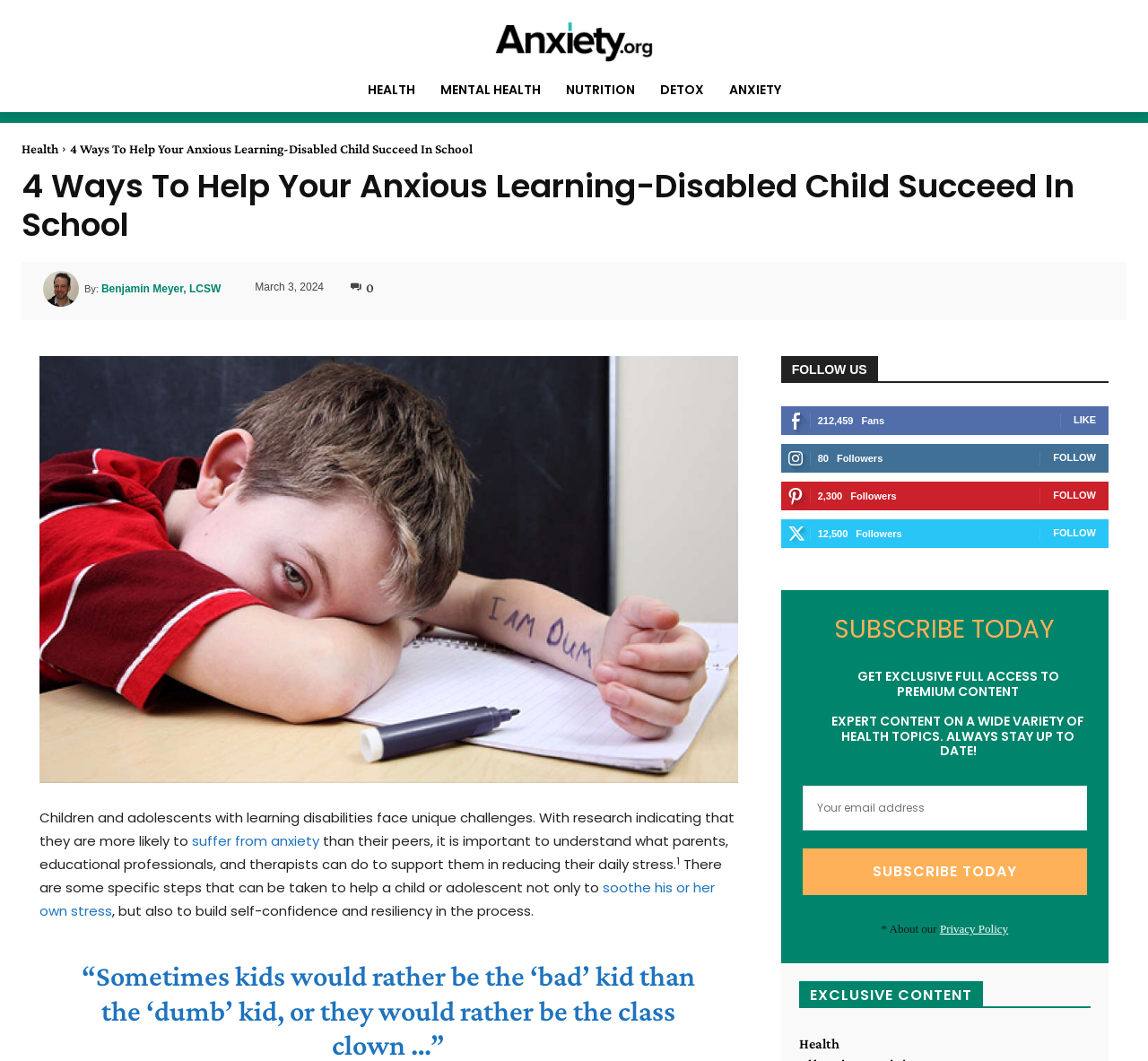Please identify the bounding box coordinates of the element I should click to complete this instruction: 'Subscribe to the newsletter'. The coordinates should be given as four float numbers between 0 and 1, like this: [left, top, right, bottom].

[0.699, 0.8, 0.947, 0.844]